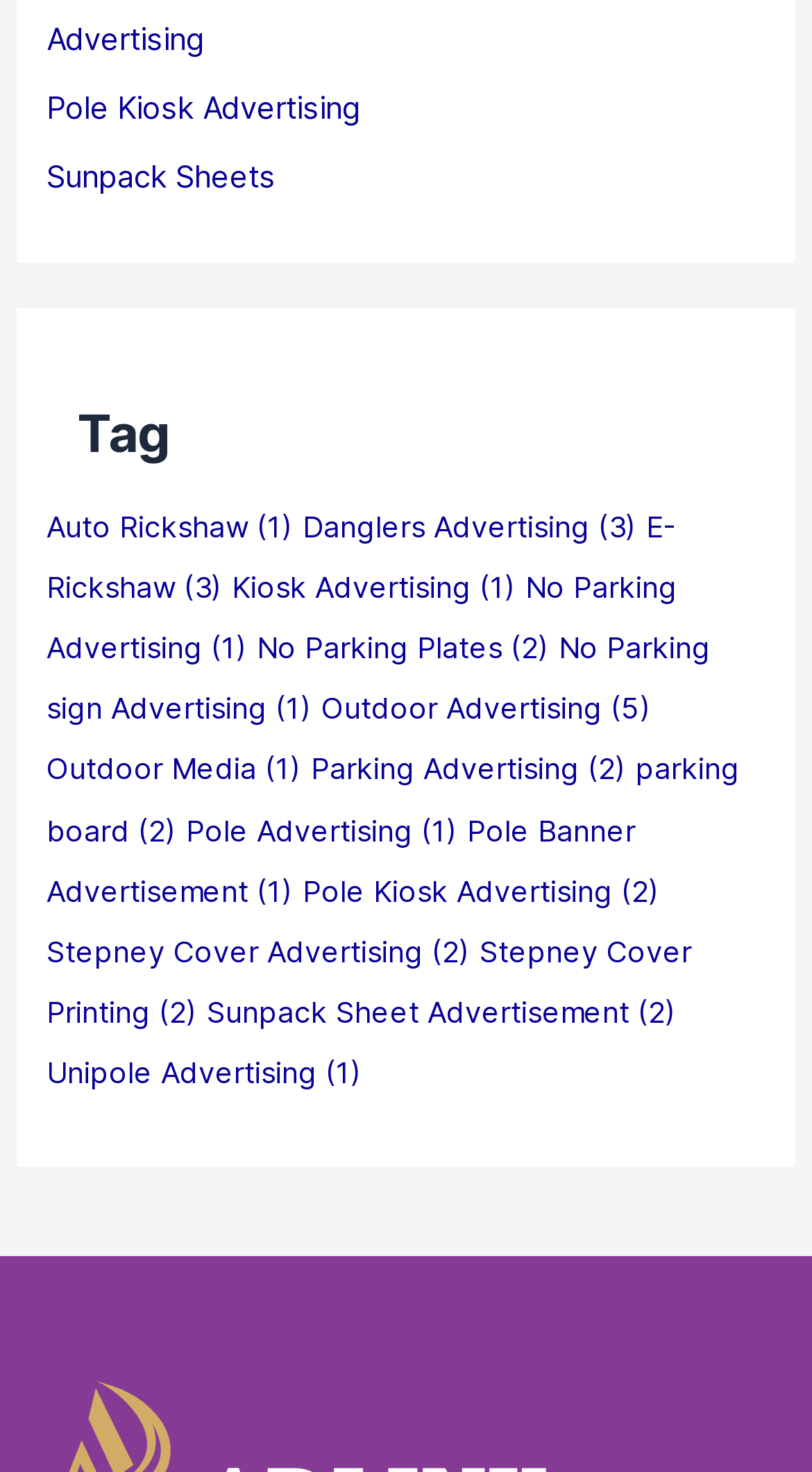Using the element description Sunpack Sheets, predict the bounding box coordinates for the UI element. Provide the coordinates in (top-left x, top-left y, bottom-right x, bottom-right y) format with values ranging from 0 to 1.

[0.058, 0.108, 0.34, 0.133]